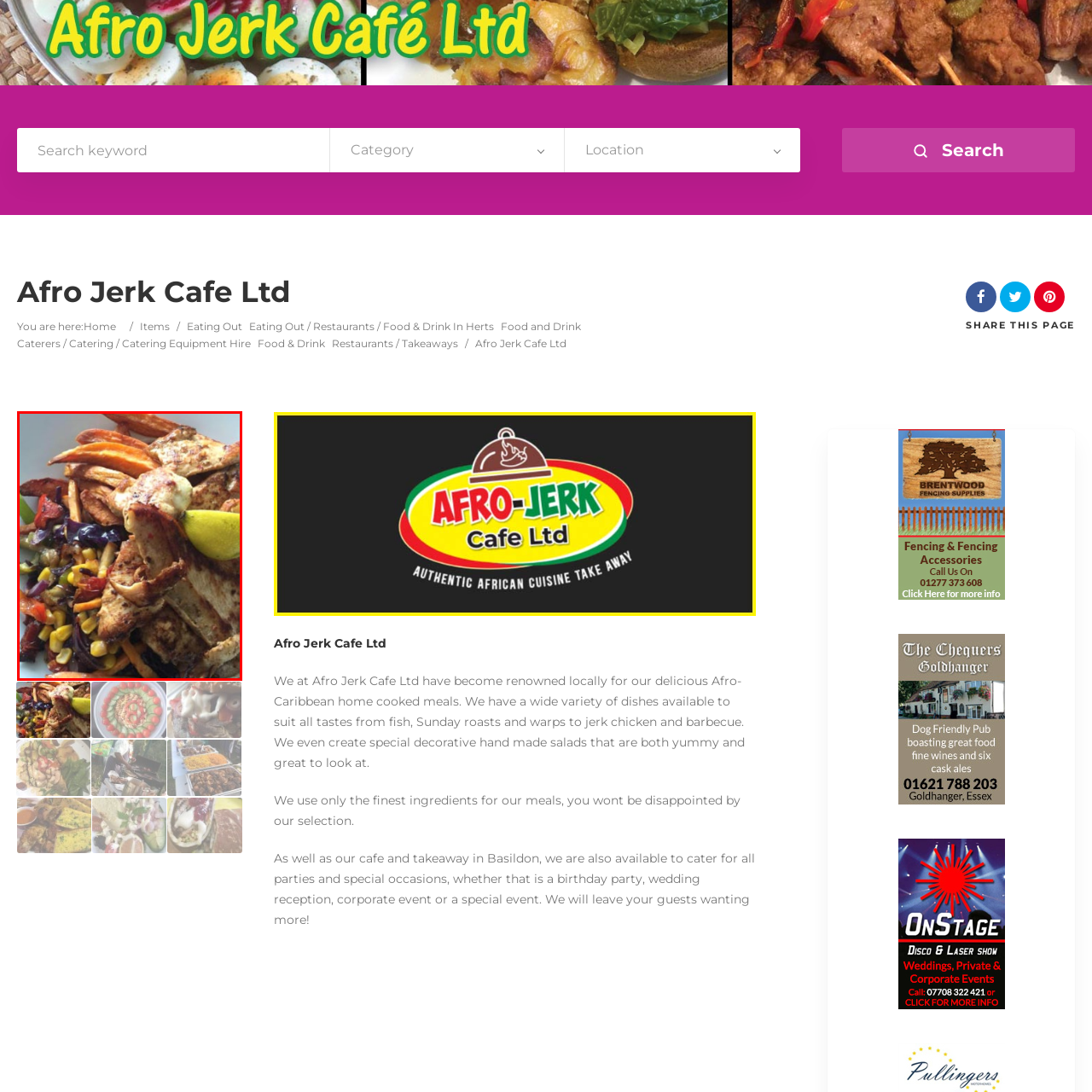Provide an in-depth caption for the image inside the red boundary.

This image showcases a beautifully plated dish featuring tender pieces of grilled chicken adorned with a bright slice of lime. Accompanying the chicken are crispy sweet potato fries, adding a delightful contrast in texture. The vibrant medley of vegetables includes colorful bell peppers, shredded purple cabbage, and corn, creating an appetizing and visually appealing presentation. This dish highlights the delicious and healthy offerings at Afro Jerk Café Ltd, known for its Afro-Caribbean cuisine, where flavors and freshness come together beautifully.